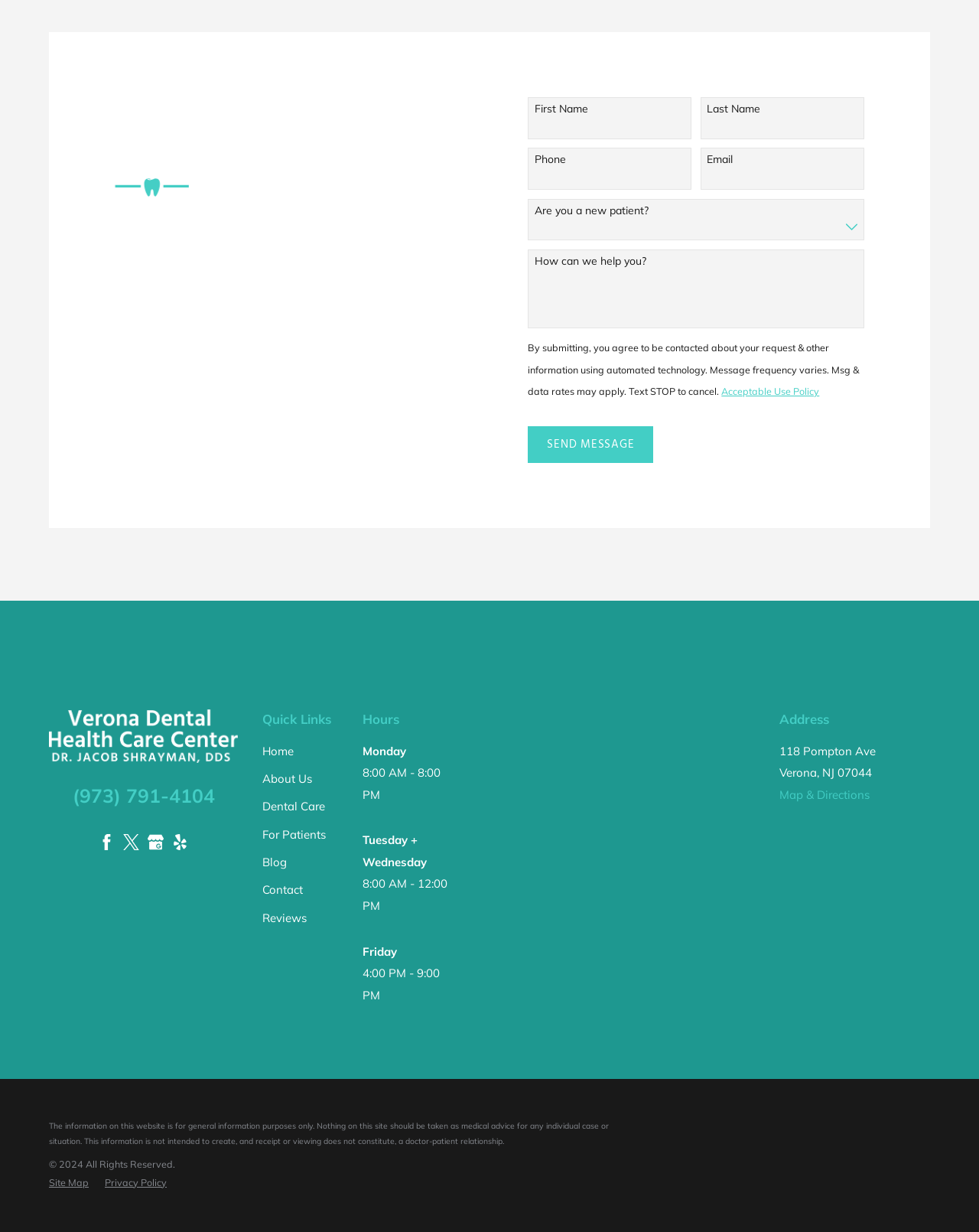Extract the bounding box for the UI element that matches this description: "parent_node: Phone name="ContactV1Form$ITM0$Phone"".

[0.569, 0.137, 0.723, 0.15]